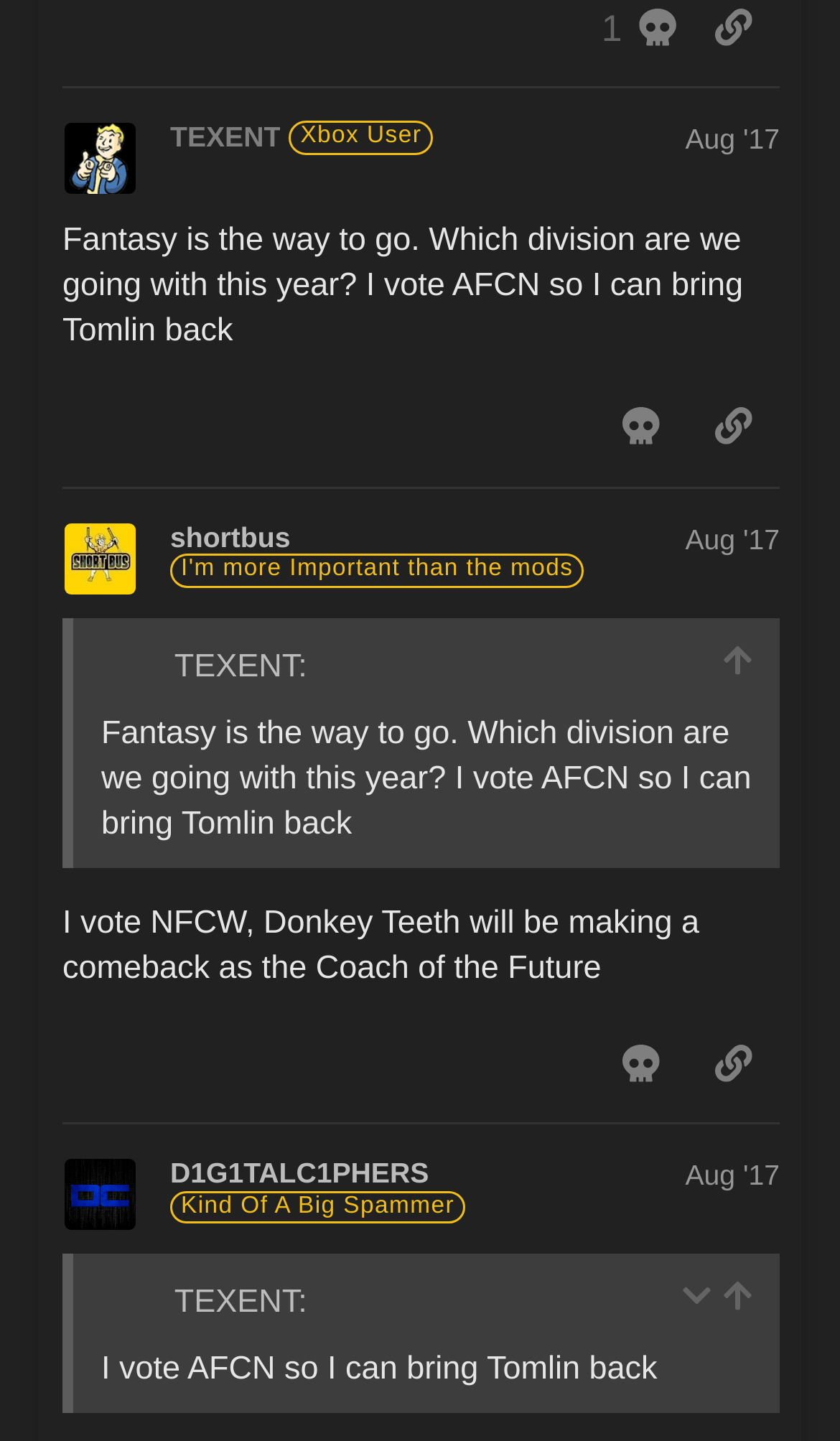How many likes does the second post have?
Using the image as a reference, give an elaborate response to the question.

I did not find any information about the number of likes for the second post on this page.